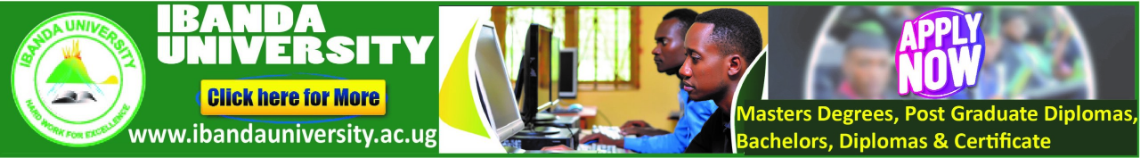Describe the image thoroughly.

This vibrant promotional banner for Ibanda University highlights the institution's commitment to educational excellence. The design features the university's logo, which includes a green mountain and a rising sun, symbolizing growth and enlightenment. The banner is predominantly green, conveying a sense of freshness and vitality. 

In the foreground, two students are engaged with desktop computers, suggesting a focus on practical learning and digital skills. The text "IBANDA UNIVERSITY" is prominently displayed in bold white letters at the top, along with a call to action that reads "Click here for More" alongside the university's website link, ensuring easy access to further information. 

The banner also emphasizes the diverse educational offerings with phrases like "Masters Degrees, Post Graduate Diplomas, Bachelors, Diplomas & Certificate," inviting prospective students to apply and seize the opportunity for academic advancement. Bright accents and a dynamic layout enhance the overall appeal, making it an enticing visual for anyone considering their educational options.